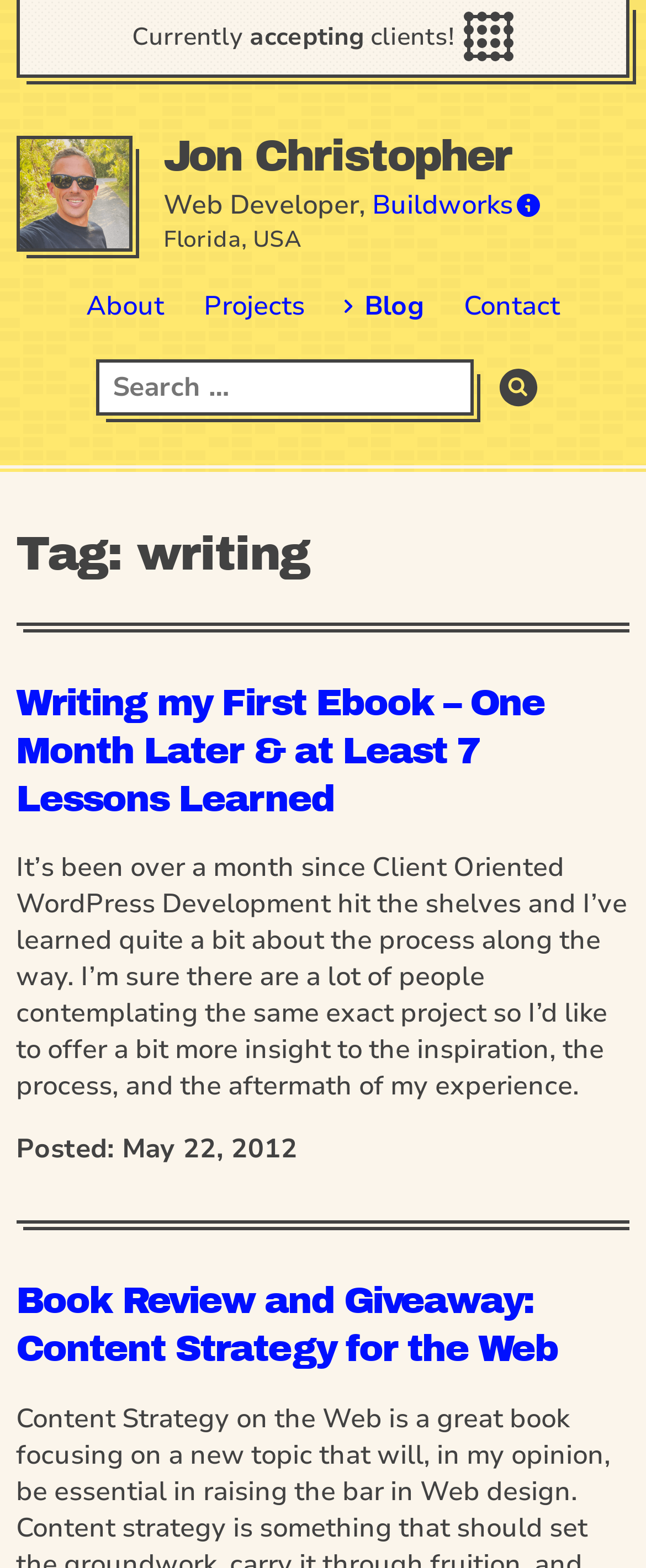Given the description "Currently accepting clients!", provide the bounding box coordinates of the corresponding UI element.

[0.03, 0.0, 0.97, 0.047]